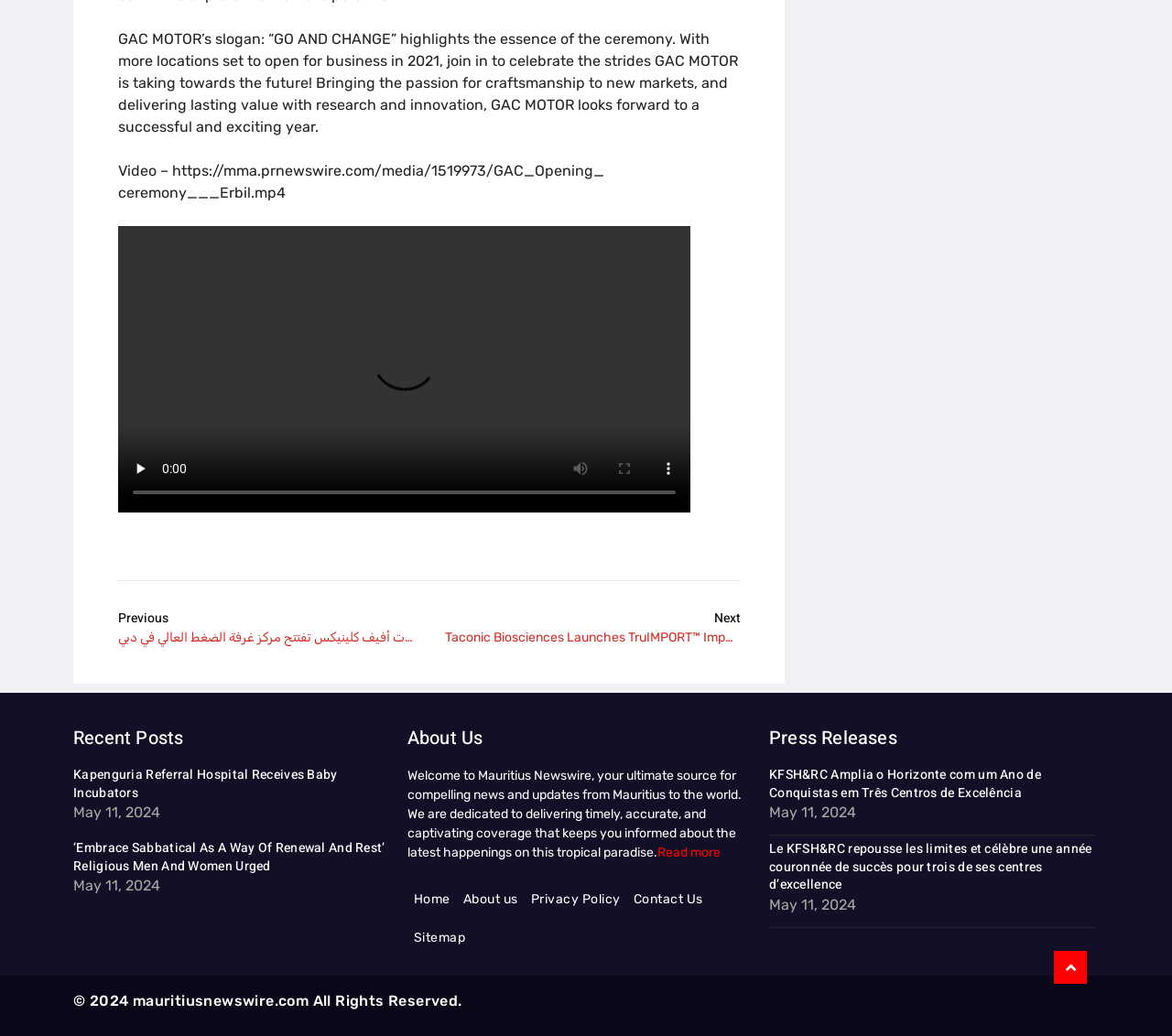Mark the bounding box of the element that matches the following description: "Privacy Policy".

[0.447, 0.85, 0.535, 0.887]